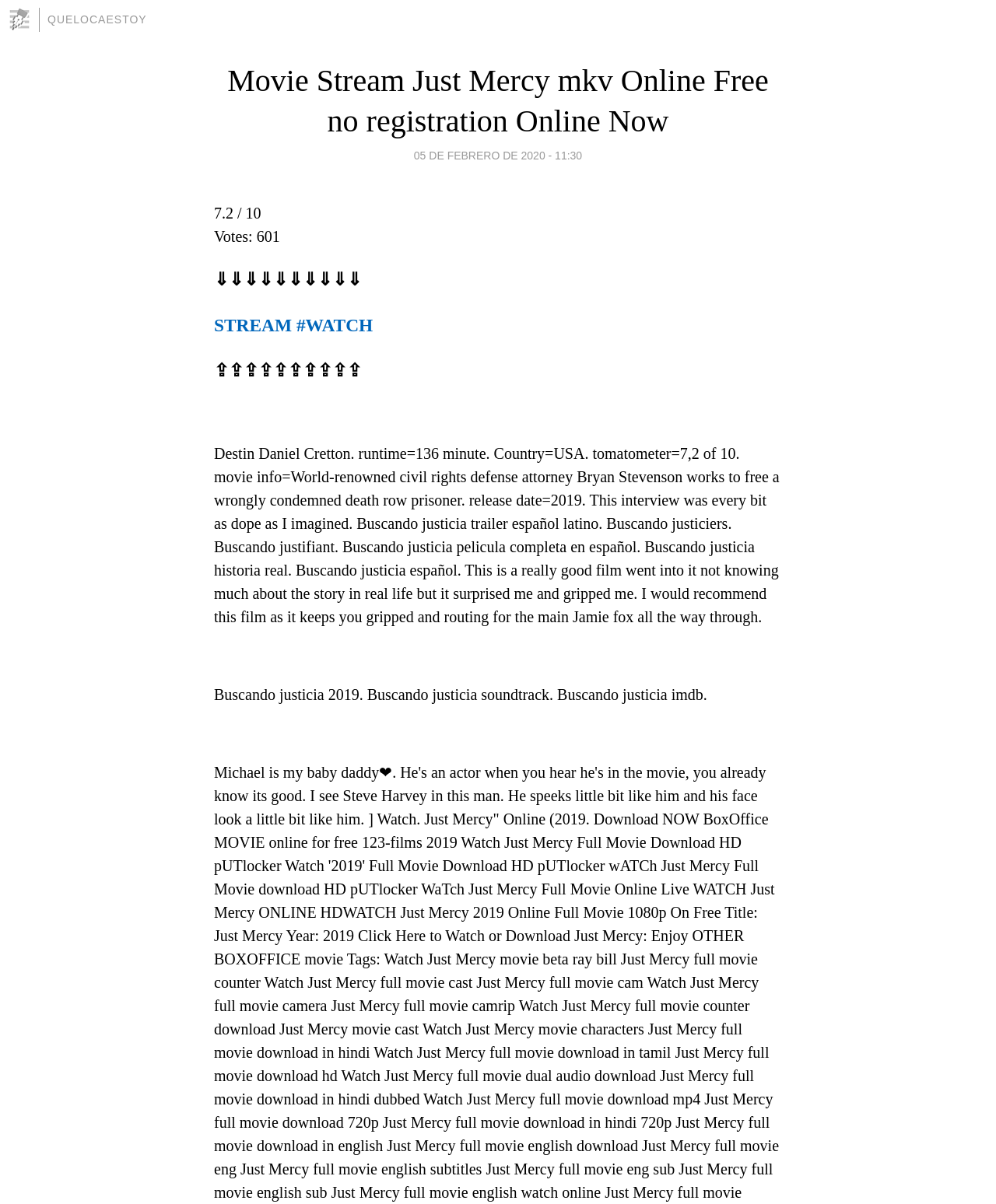Please respond to the question with a concise word or phrase:
How long is the movie?

136 minutes